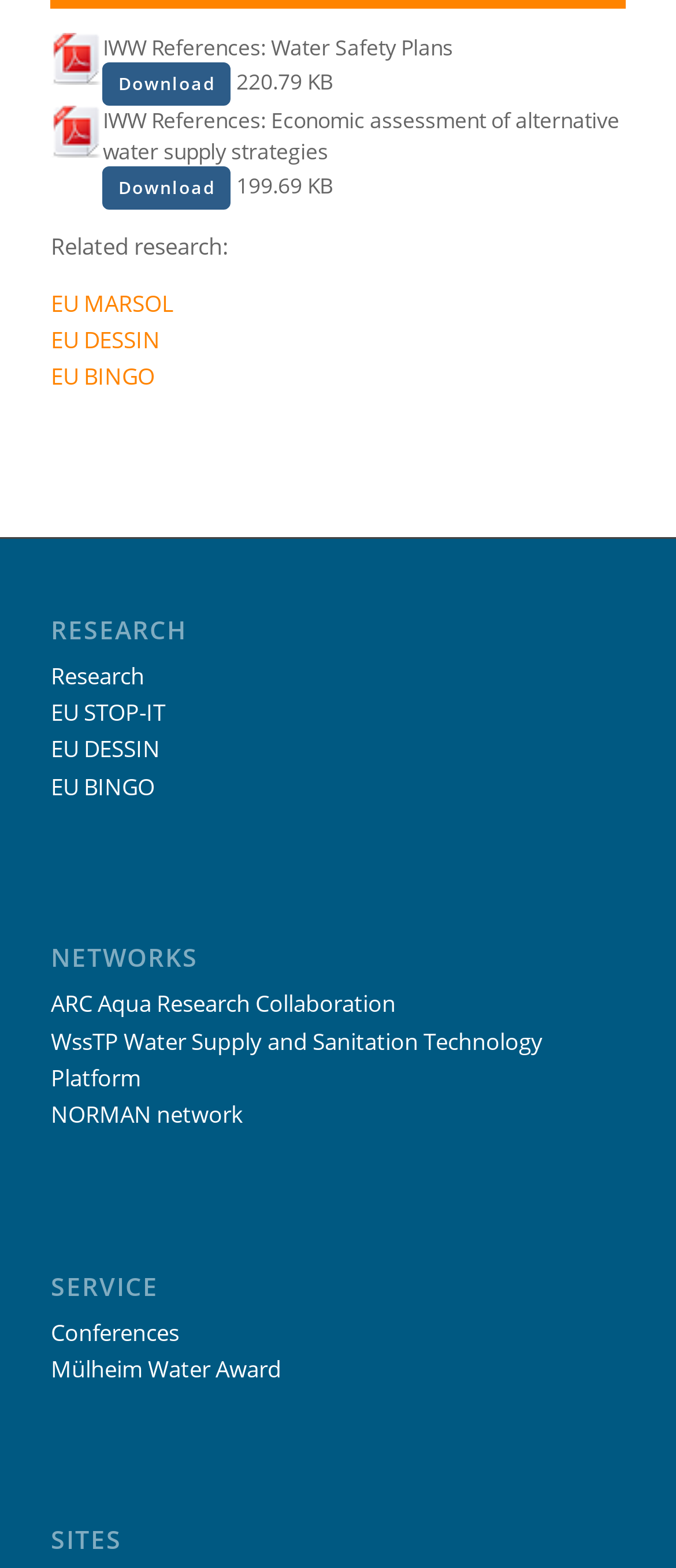Find the coordinates for the bounding box of the element with this description: "Twitter".

None